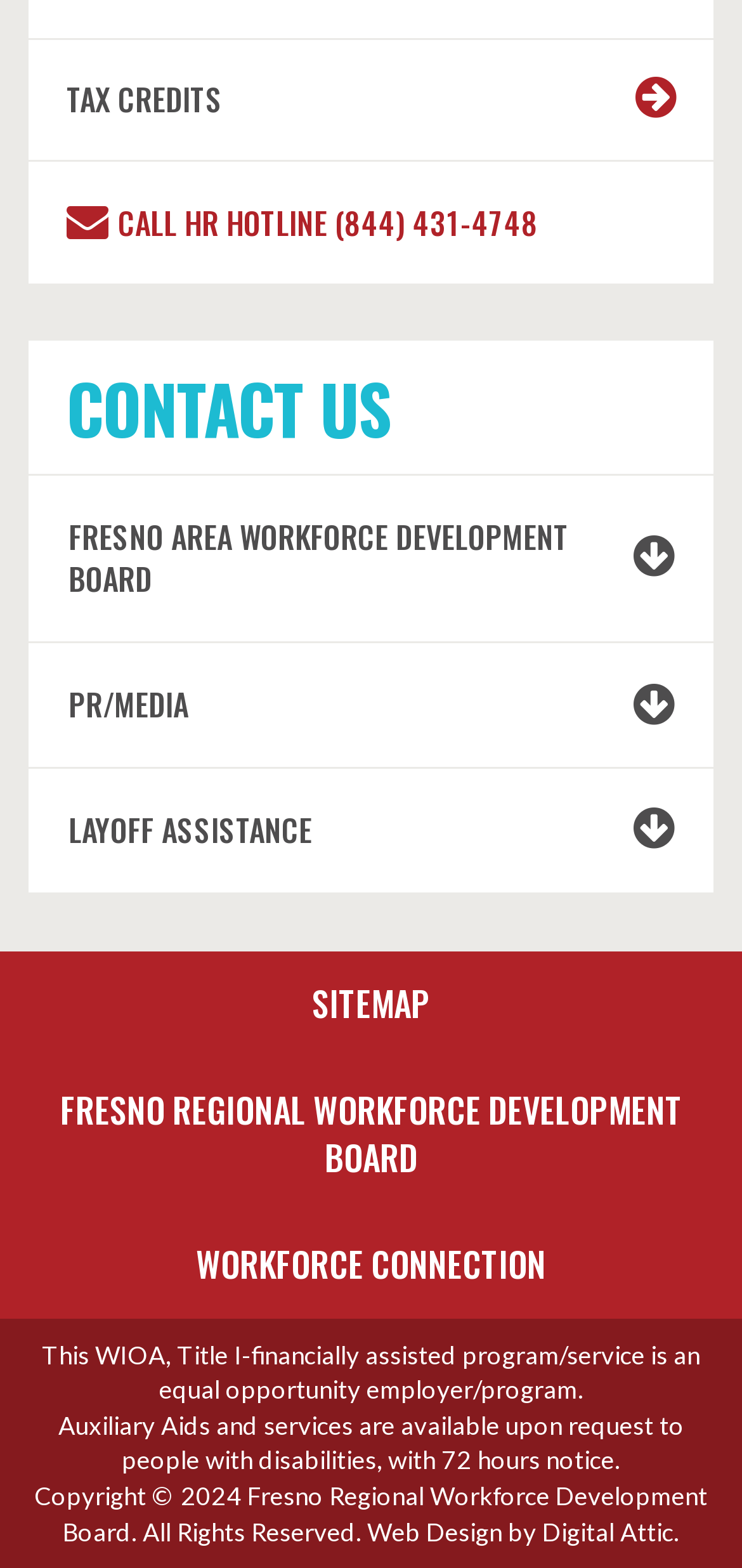Please identify the coordinates of the bounding box for the clickable region that will accomplish this instruction: "Call HR HOTLINE".

[0.159, 0.127, 0.726, 0.156]